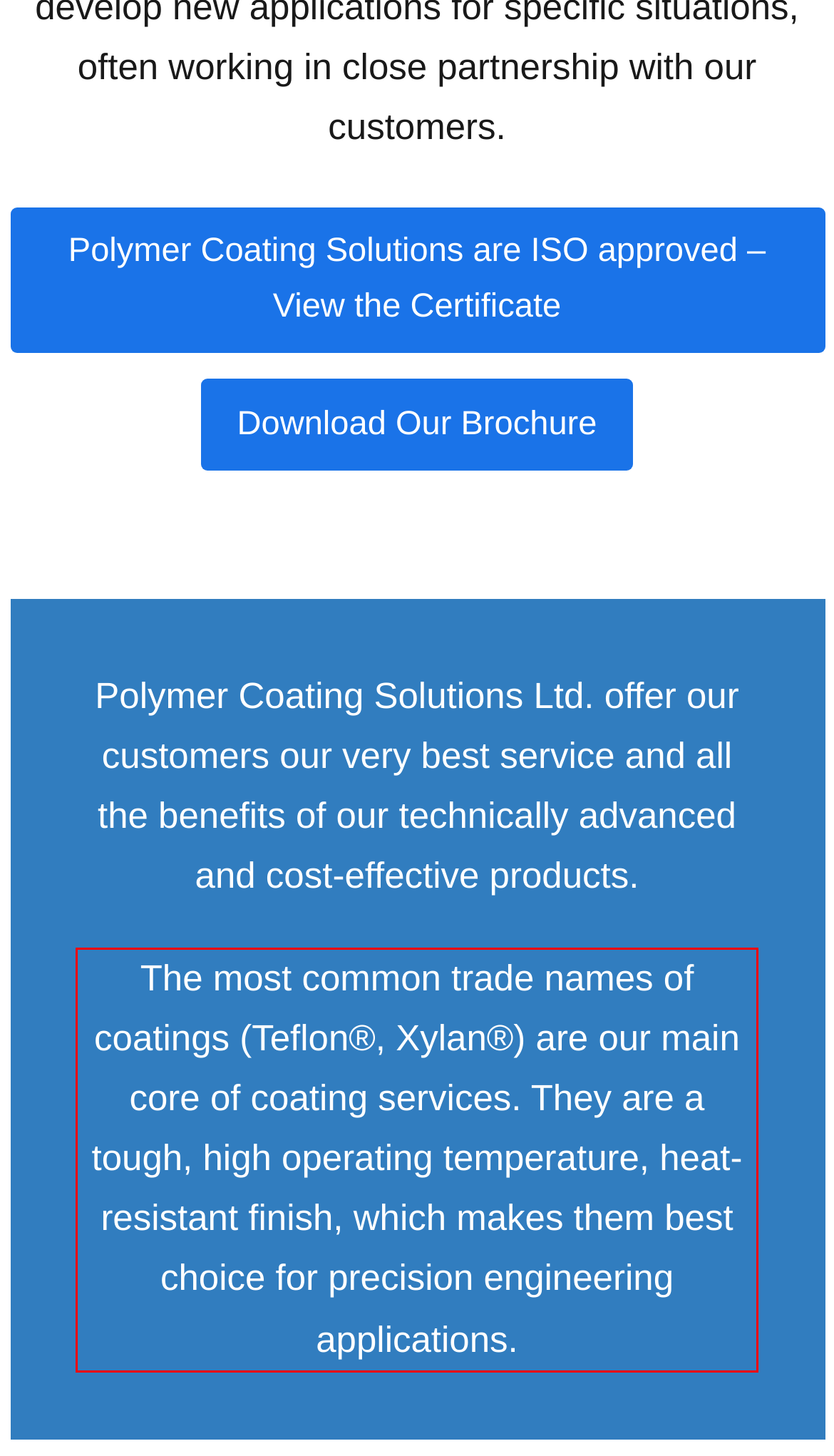Please extract the text content from the UI element enclosed by the red rectangle in the screenshot.

The most common trade names of coatings (Teflon®, Xylan®) are our main core of coating services. They are a tough, high operating temperature, heat-resistant finish, which makes them best choice for precision engineering applications.